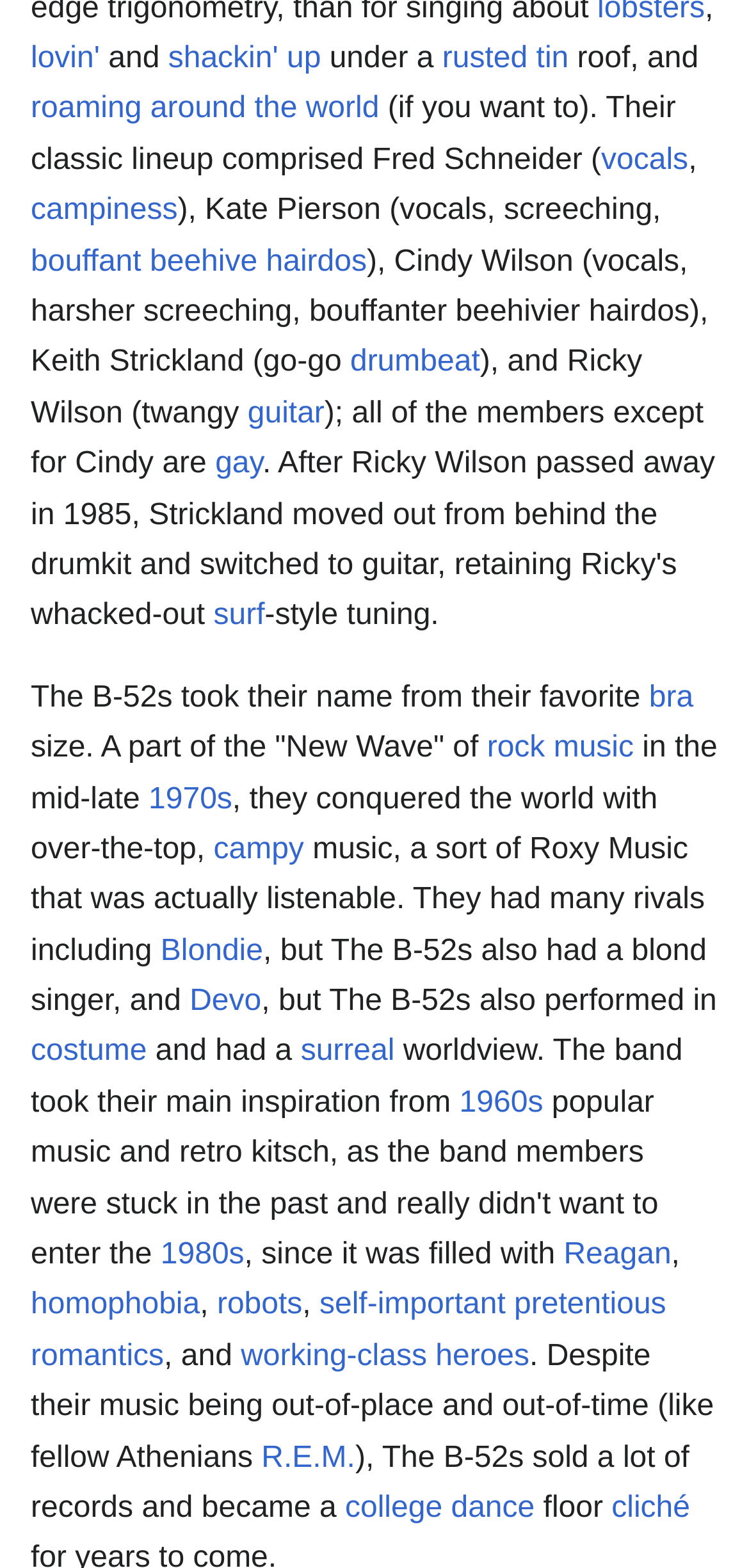Please locate the bounding box coordinates of the region I need to click to follow this instruction: "Click on 'lovin''".

[0.041, 0.027, 0.133, 0.048]